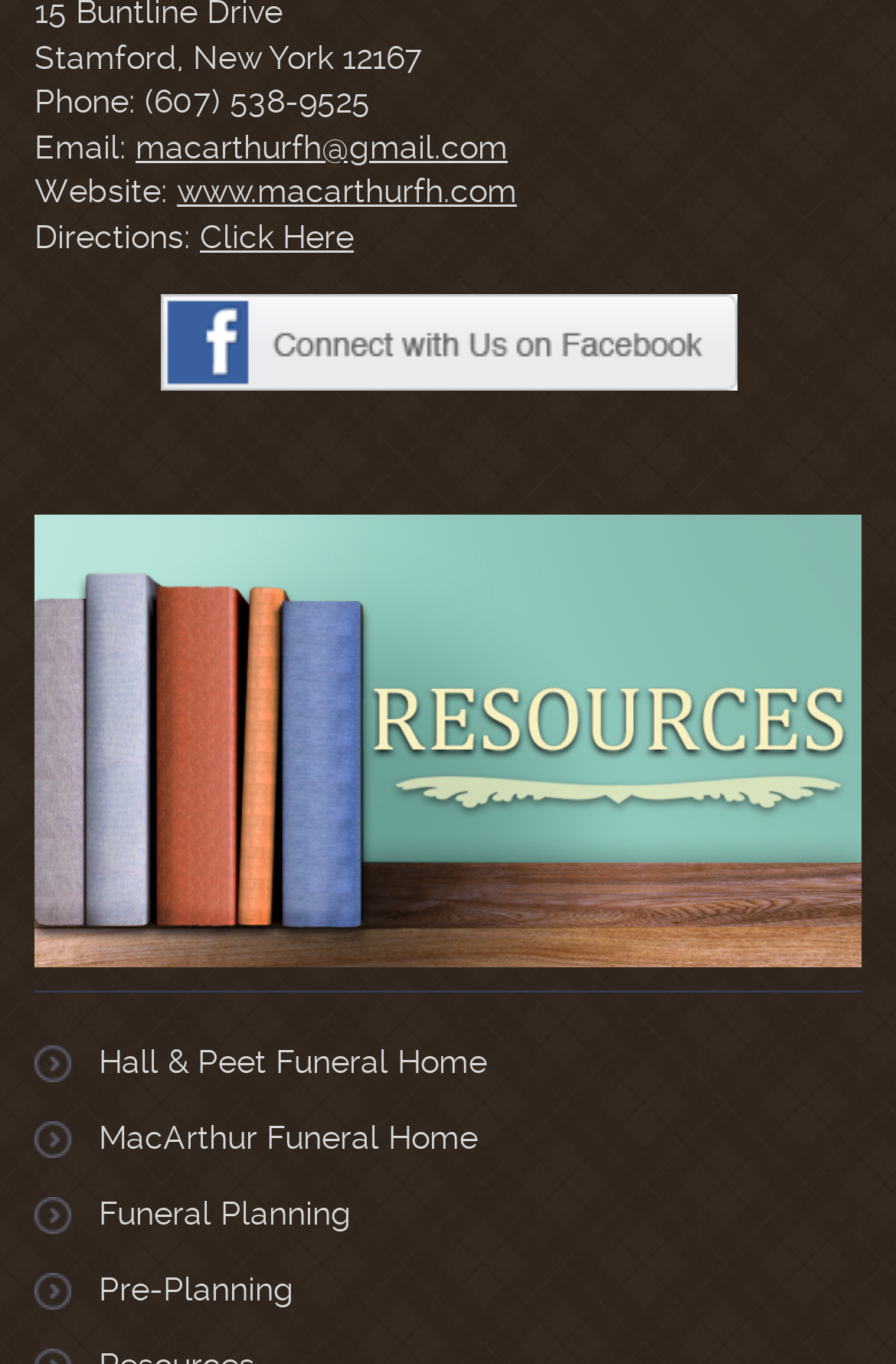What is the last option in the list of links at the bottom of the webpage?
Please provide a single word or phrase as your answer based on the image.

Pre-Planning